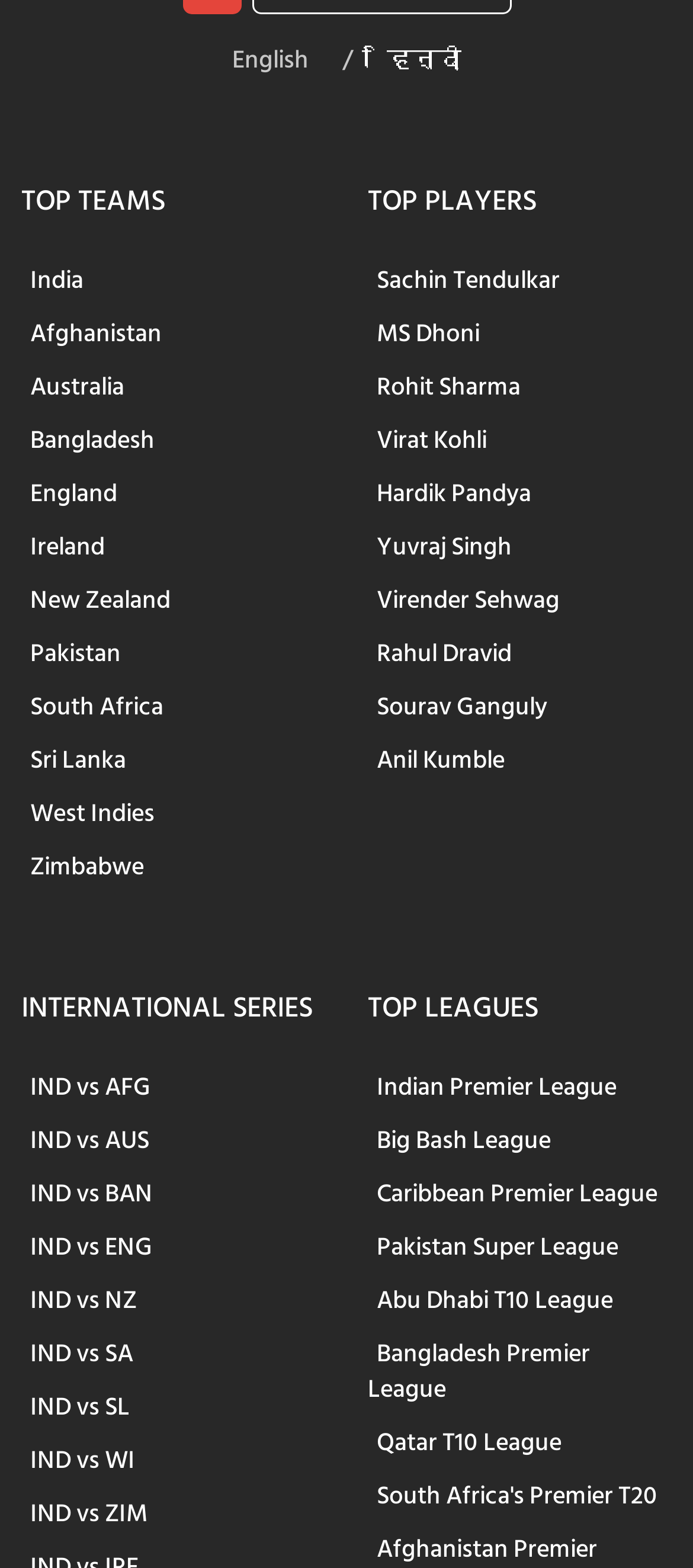Please identify the bounding box coordinates of the region to click in order to complete the task: "Explore Sachin Tendulkar's profile". The coordinates must be four float numbers between 0 and 1, specified as [left, top, right, bottom].

[0.531, 0.16, 0.821, 0.197]